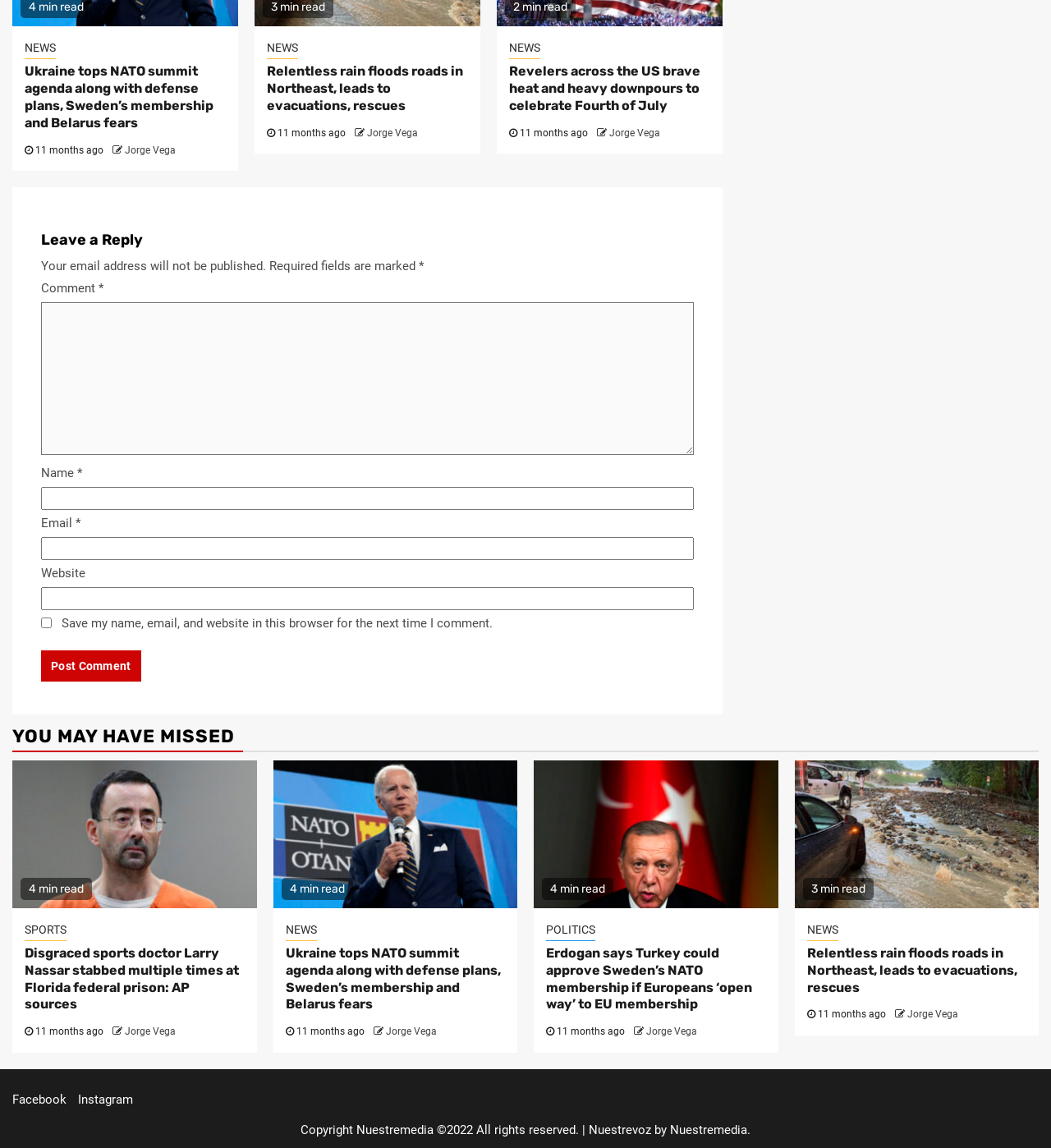Identify the bounding box coordinates necessary to click and complete the given instruction: "Check the latest sports news".

[0.023, 0.803, 0.063, 0.82]